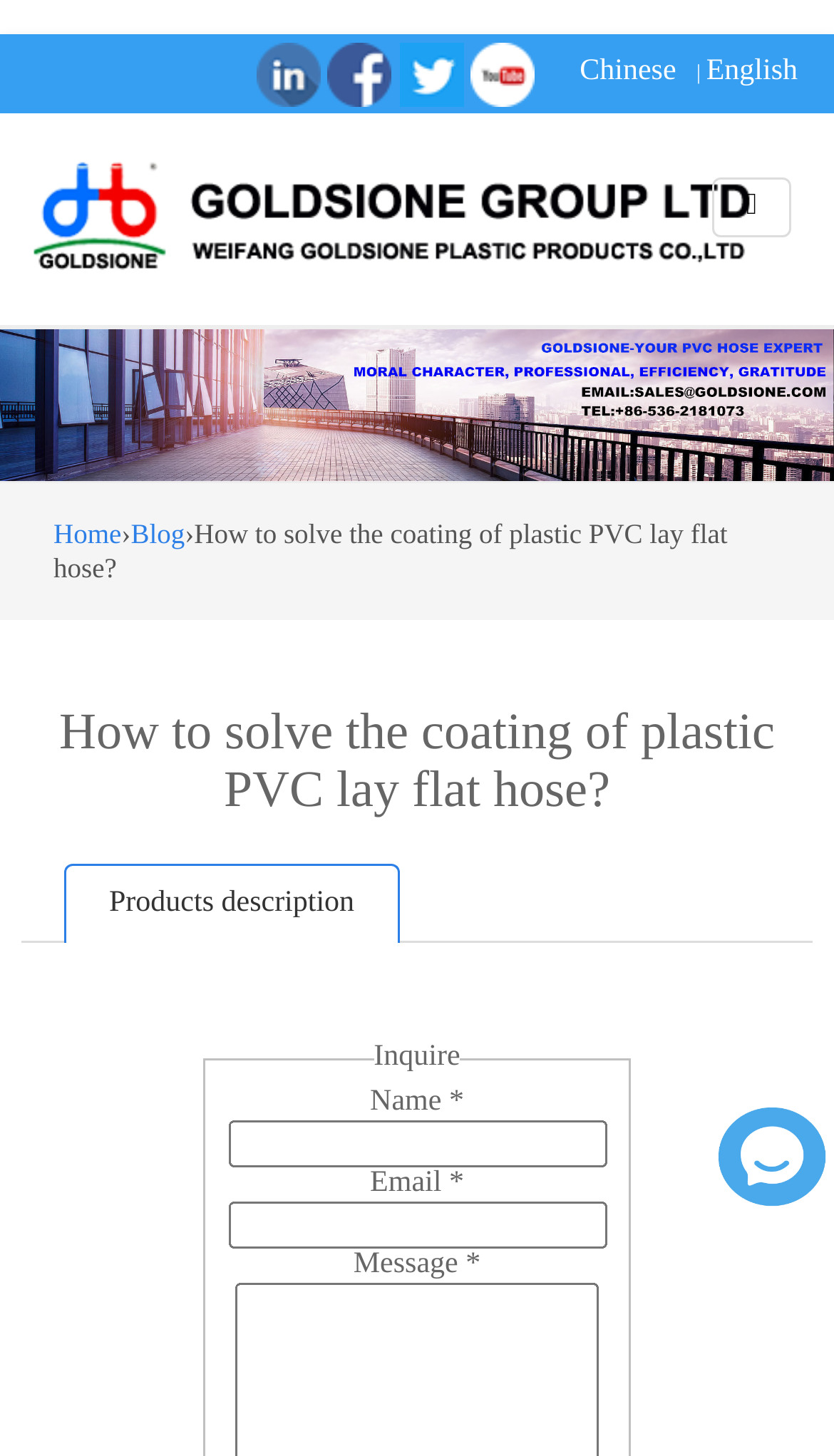Please specify the bounding box coordinates of the clickable region to carry out the following instruction: "Read the article about Jerry Buss". The coordinates should be four float numbers between 0 and 1, in the format [left, top, right, bottom].

None